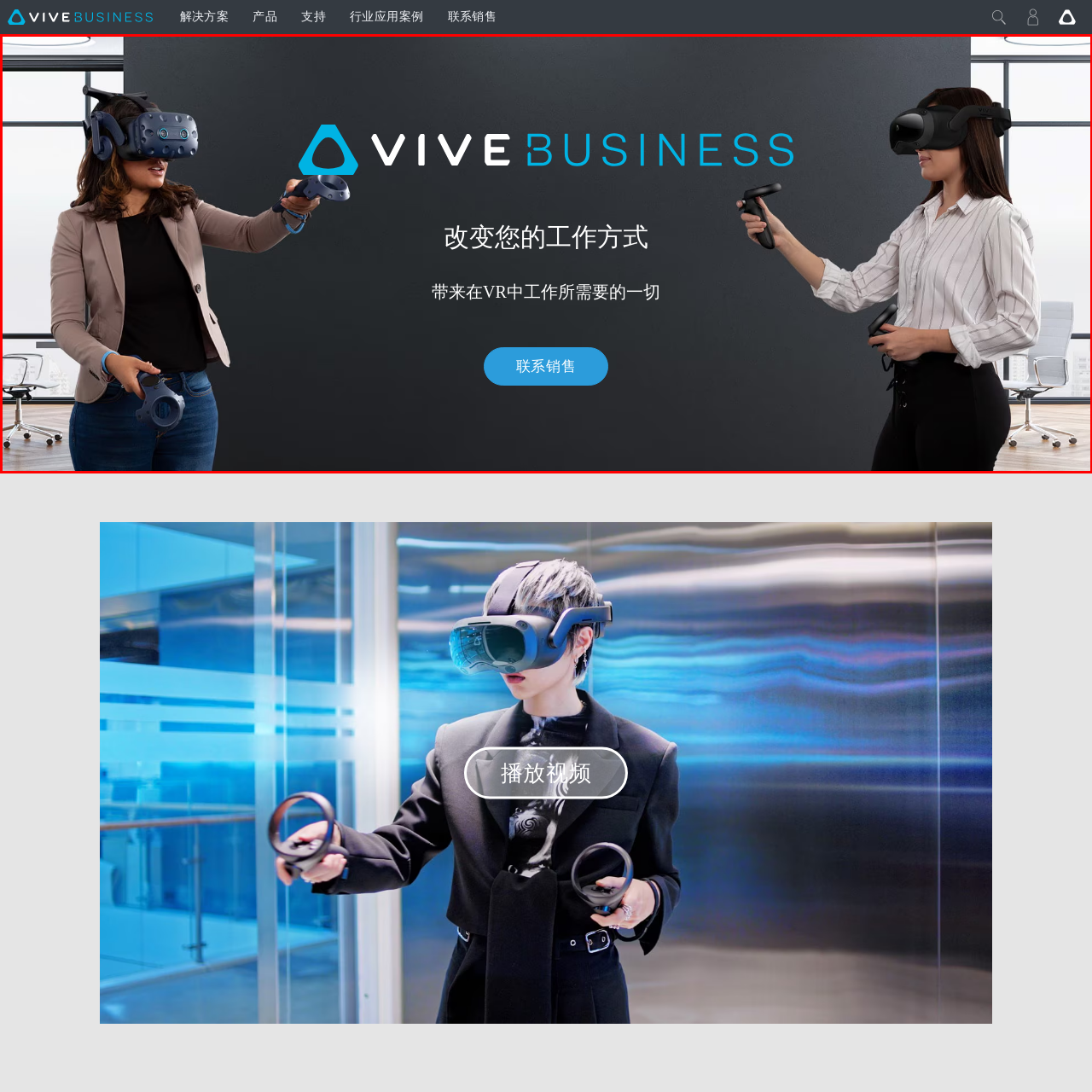Please provide a comprehensive description of the image that is enclosed within the red boundary.

The image promotes VIVE Business, highlighting the transformative power of virtual reality in professional settings. It features two individuals engaged in a VR experience, each wearing a VR headset and holding controllers, suggesting an immersive training or collaboration scenario. The backdrop reveals a modern office environment, reinforcing the idea that VR technology is a contemporary tool for the workplace. Prominently displayed is the VIVE Business logo alongside the slogan "改变您的工作方式" (Change the Way You Work), which emphasizes the innovative solutions VIVE offers for businesses. A call-to-action button labeled "联系销售" (Contact Sales) is also present, inviting viewers to learn more about integrating VR into their organizations.